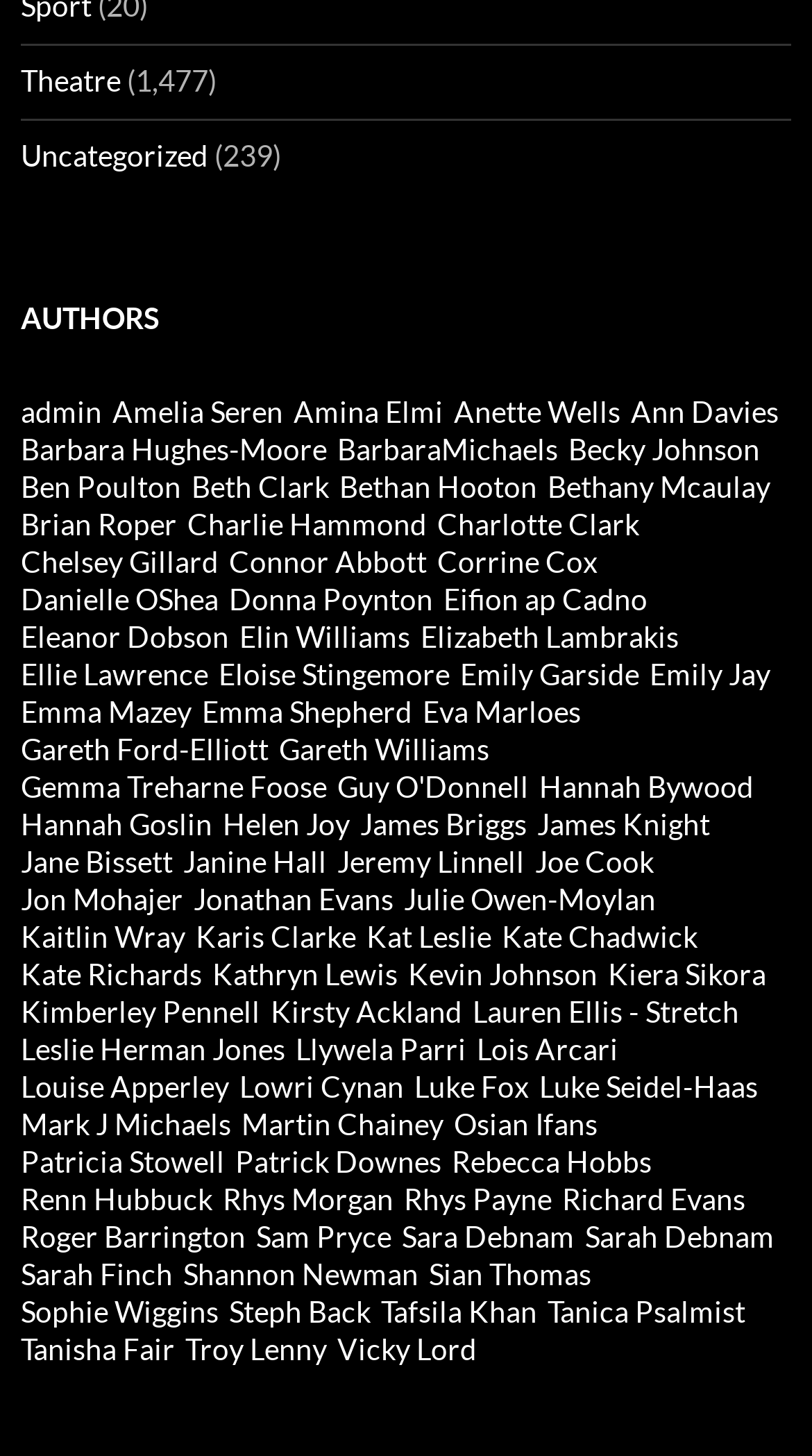What is the first author listed alphabetically? Observe the screenshot and provide a one-word or short phrase answer.

Amelia Seren